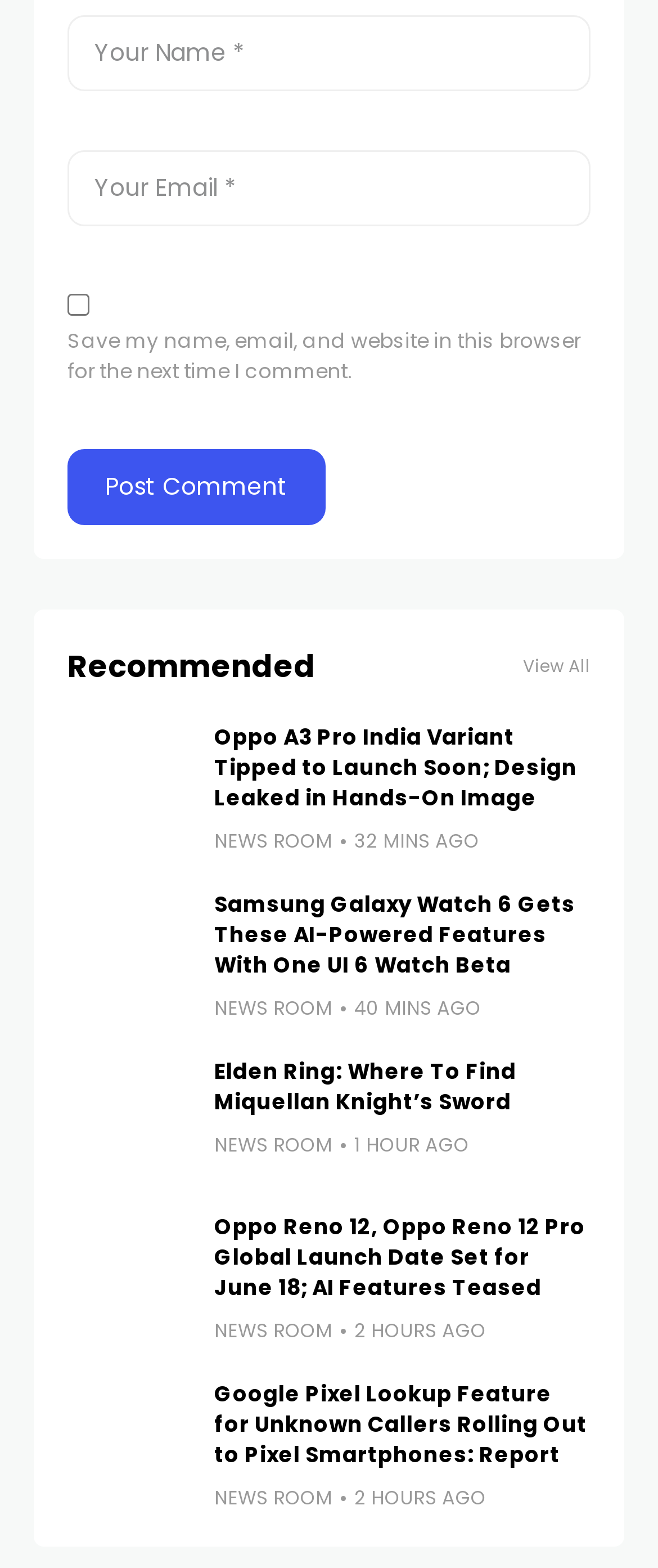Given the element description "Apple account app download history" in the screenshot, predict the bounding box coordinates of that UI element.

None